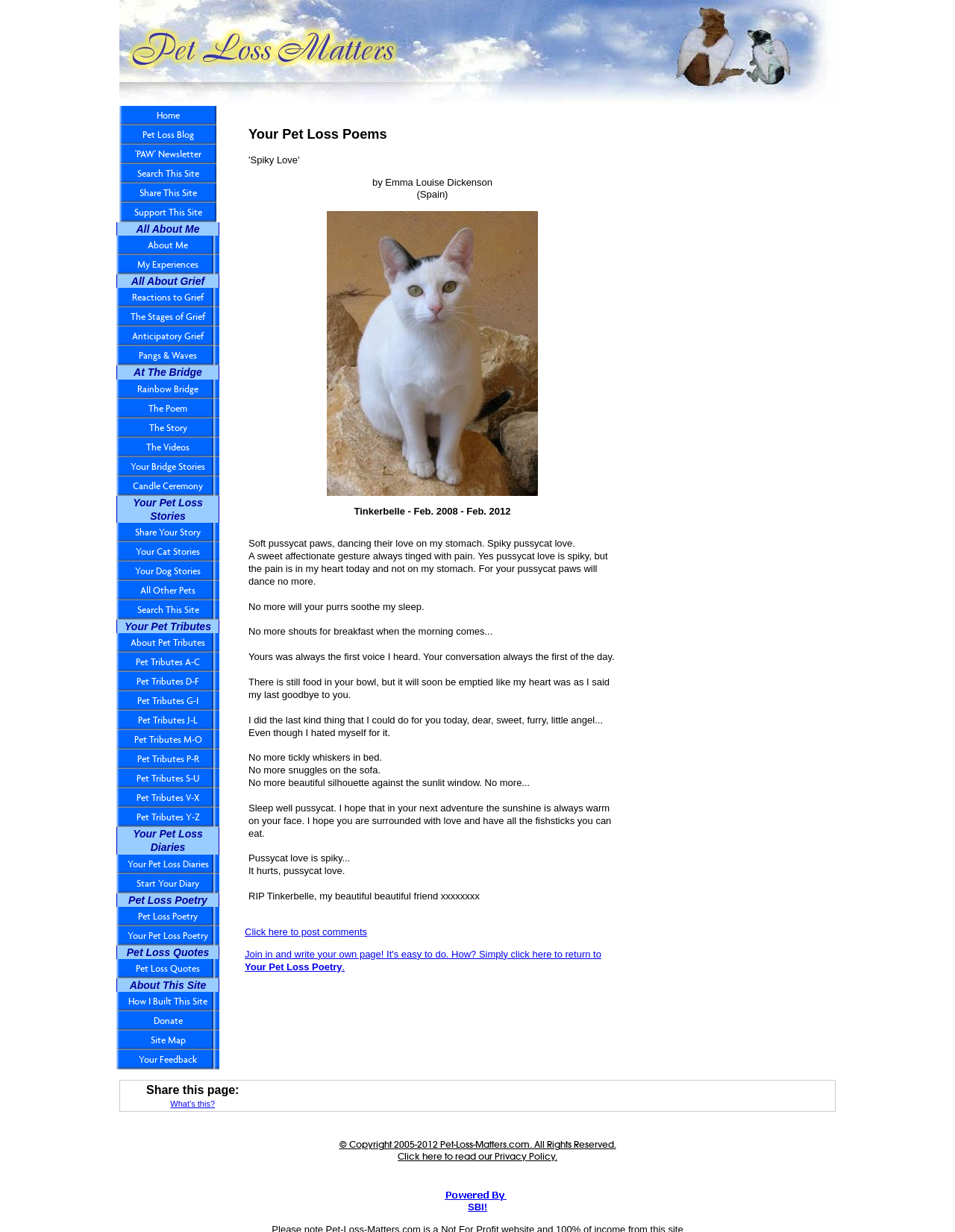Please locate the clickable area by providing the bounding box coordinates to follow this instruction: "Join in and write your own page".

[0.256, 0.77, 0.63, 0.789]